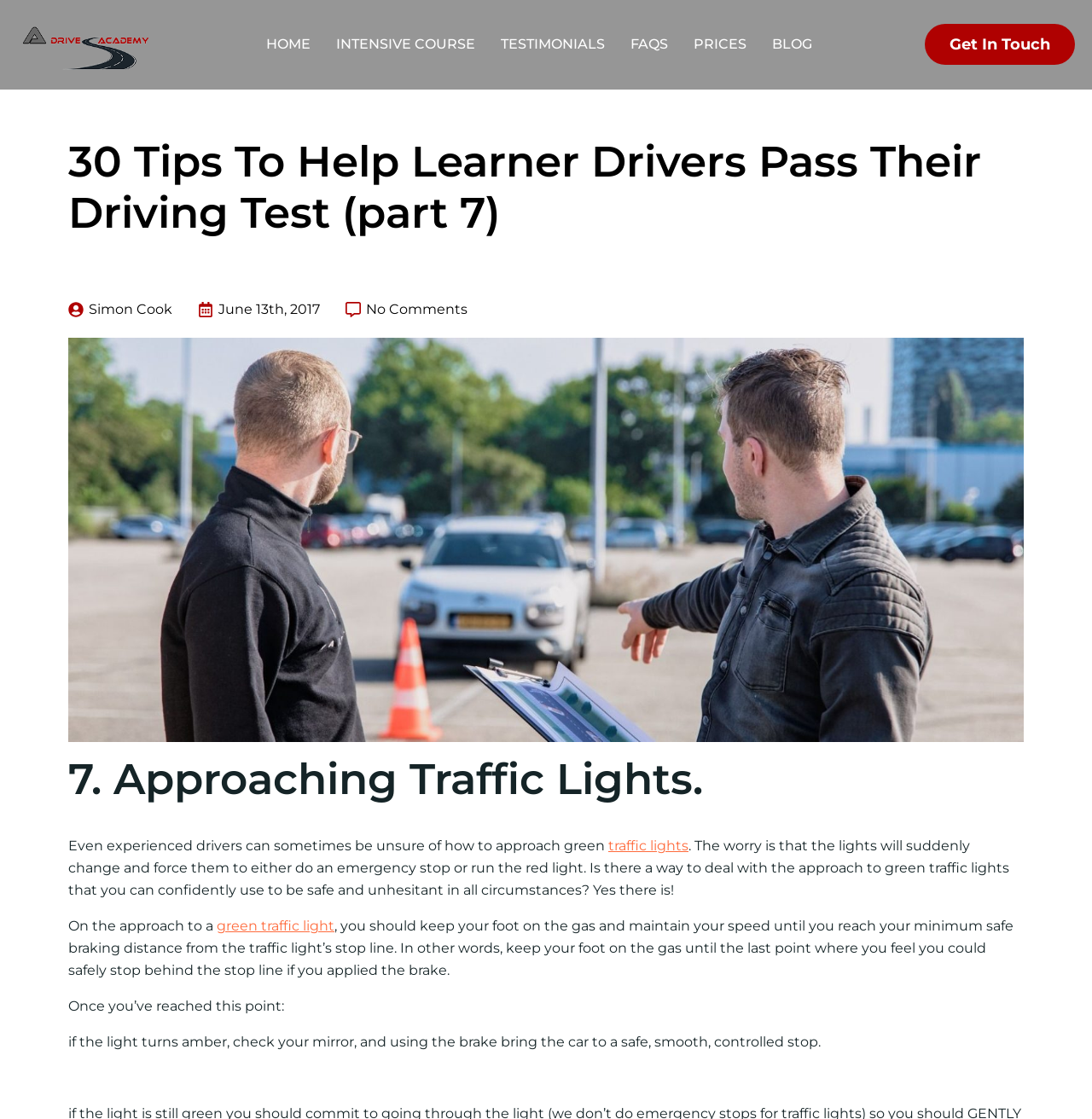With reference to the screenshot, provide a detailed response to the question below:
What should you do if the light turns amber?

The answer can be found by reading the text section of the webpage, where it is written 'Once you’ve reached this point: if the light turns amber, check your mirror, and using the brake bring the car to a safe, smooth, controlled stop.'